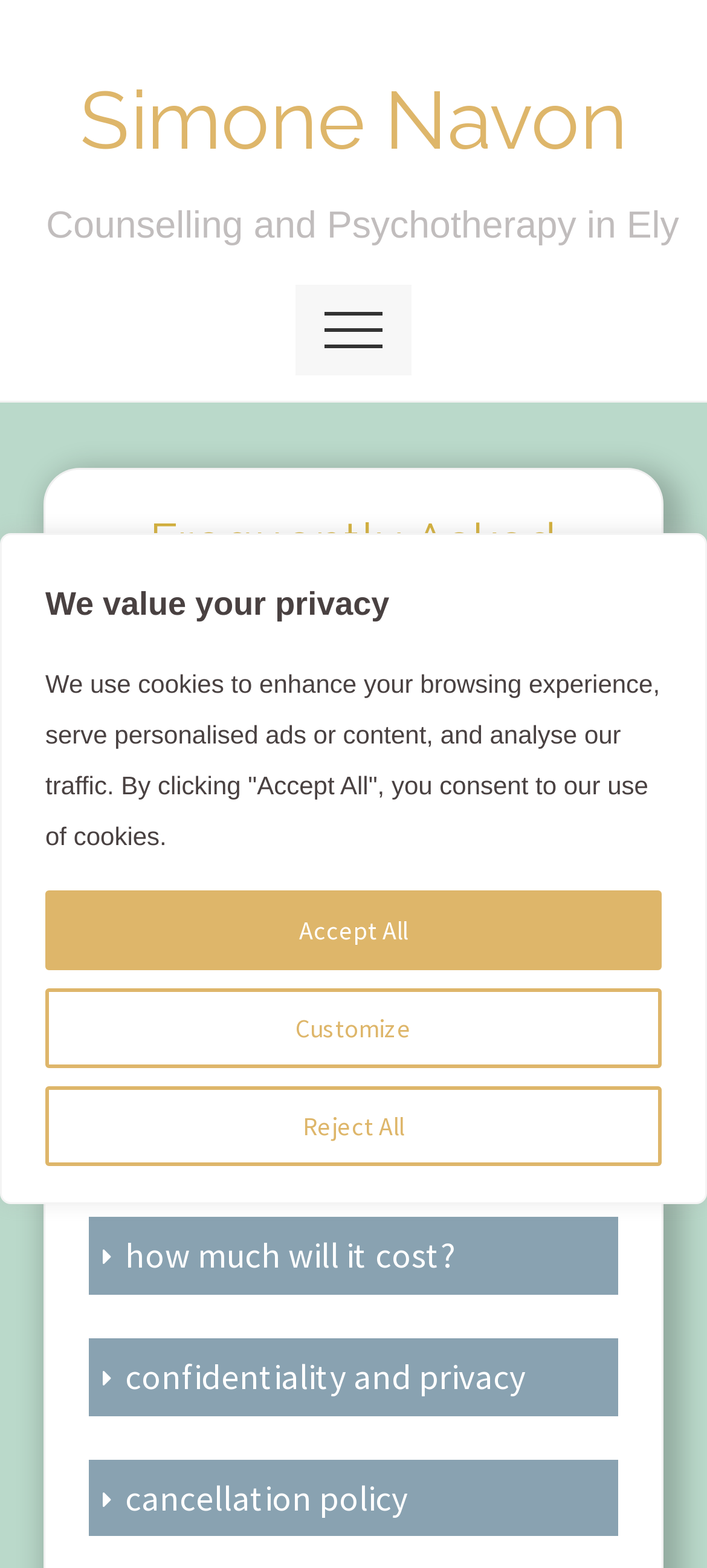Identify the coordinates of the bounding box for the element that must be clicked to accomplish the instruction: "select an option from the dropdown menu".

None